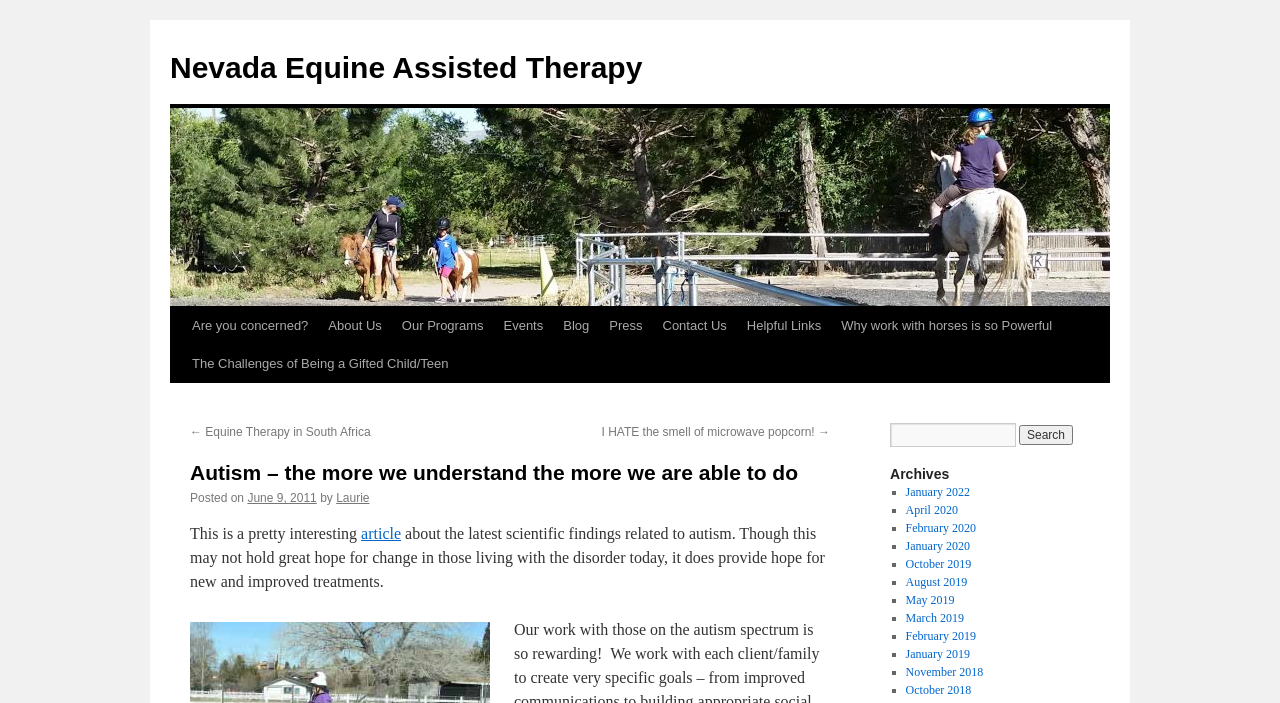Please determine the heading text of this webpage.

Autism – the more we understand the more we are able to do